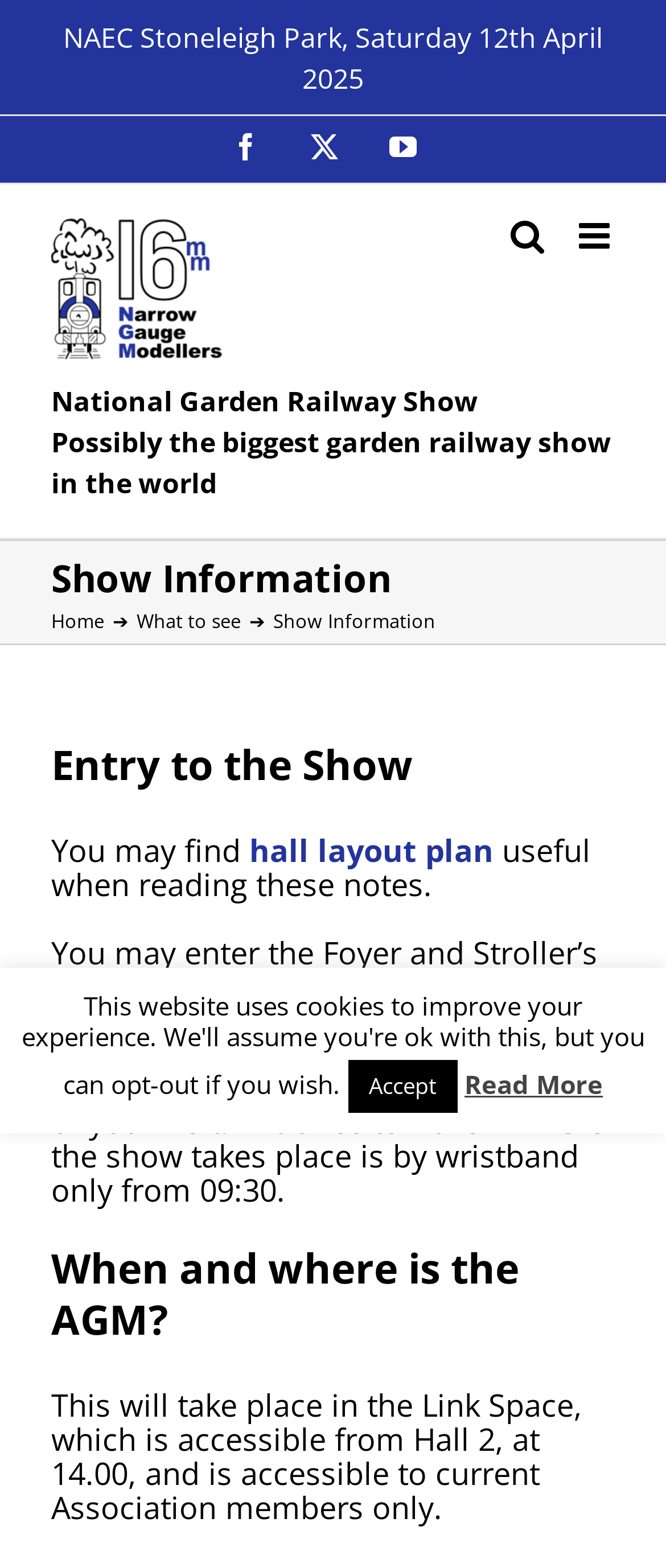What is the purpose of the wristband given at the entrance?
Refer to the image and answer the question using a single word or phrase.

To access Halls 2